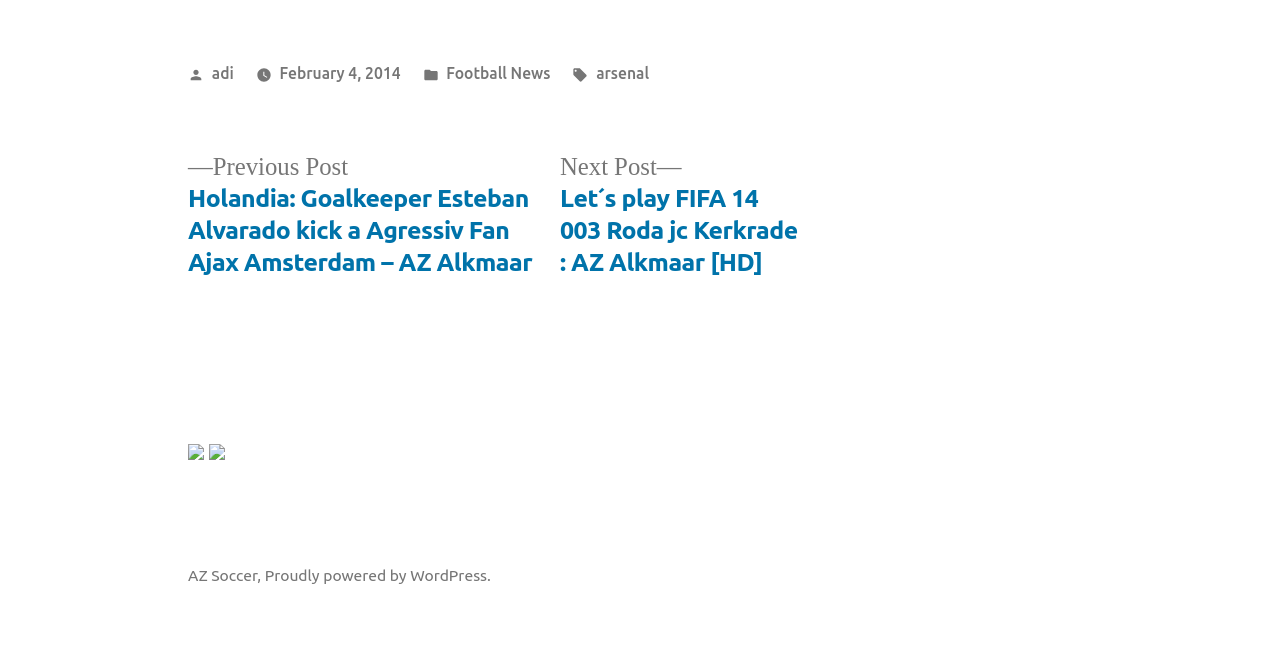Given the content of the image, can you provide a detailed answer to the question?
What is the platform that powers the website?

The answer can be found at the bottom of the webpage, where it says 'Proudly powered by WordPress'.